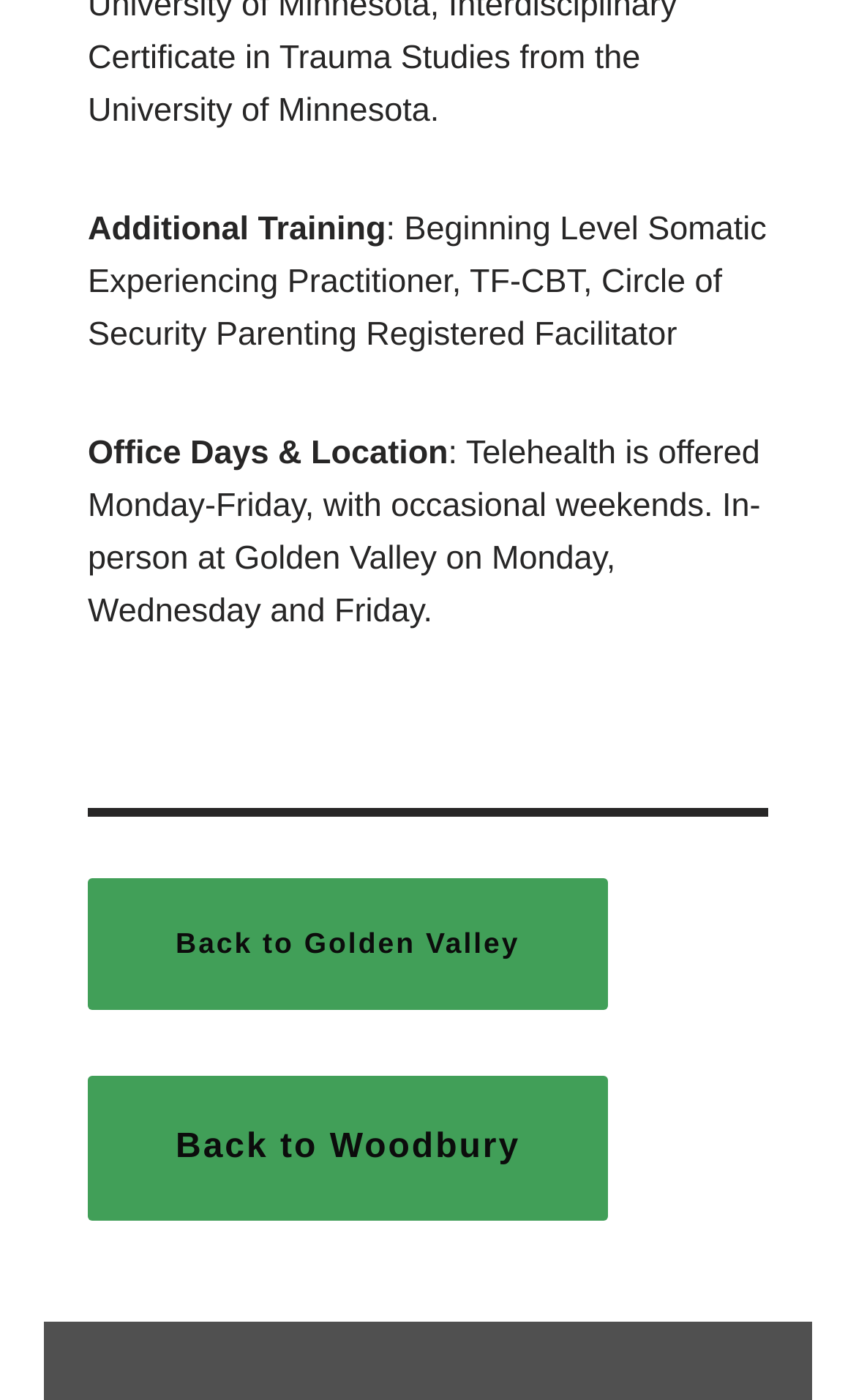Please respond to the question with a concise word or phrase:
What is the practitioner's level in Somatic Experiencing?

Beginning Level